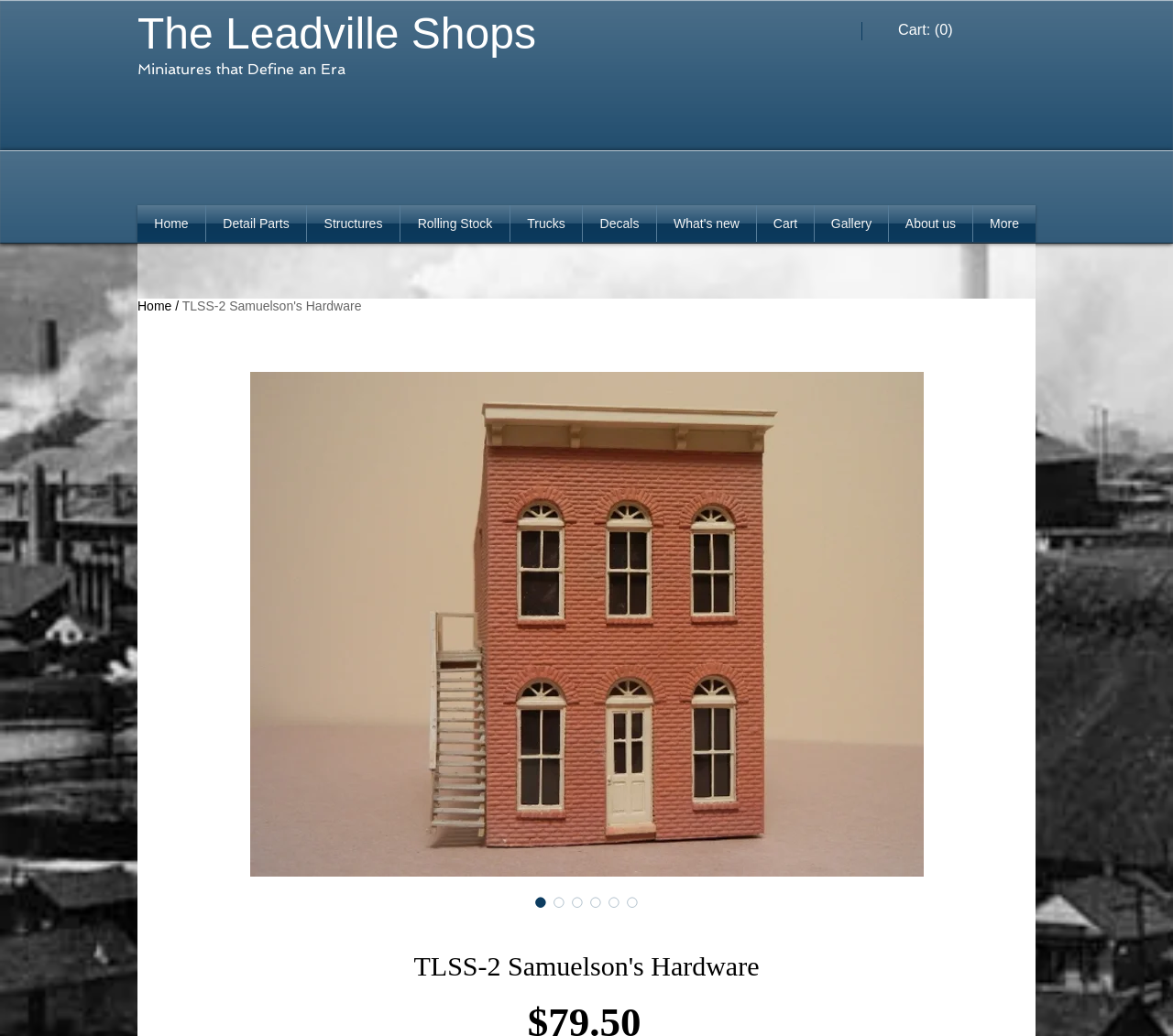Find the bounding box coordinates of the clickable area required to complete the following action: "Browse the 'Gallery'".

[0.695, 0.198, 0.757, 0.233]